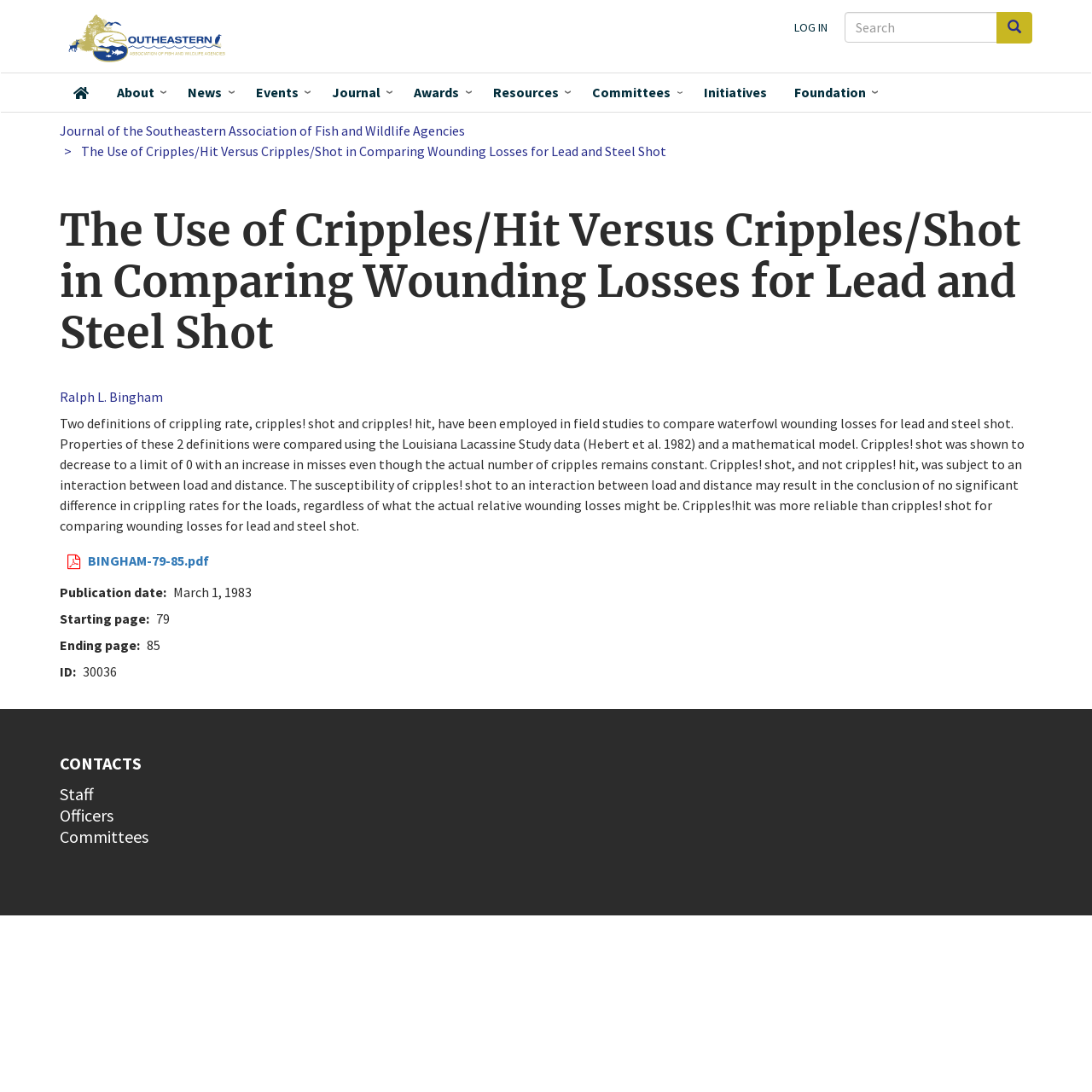Please find the main title text of this webpage.

The Use of Cripples/Hit Versus Cripples/Shot in Comparing Wounding Losses for Lead and Steel Shot